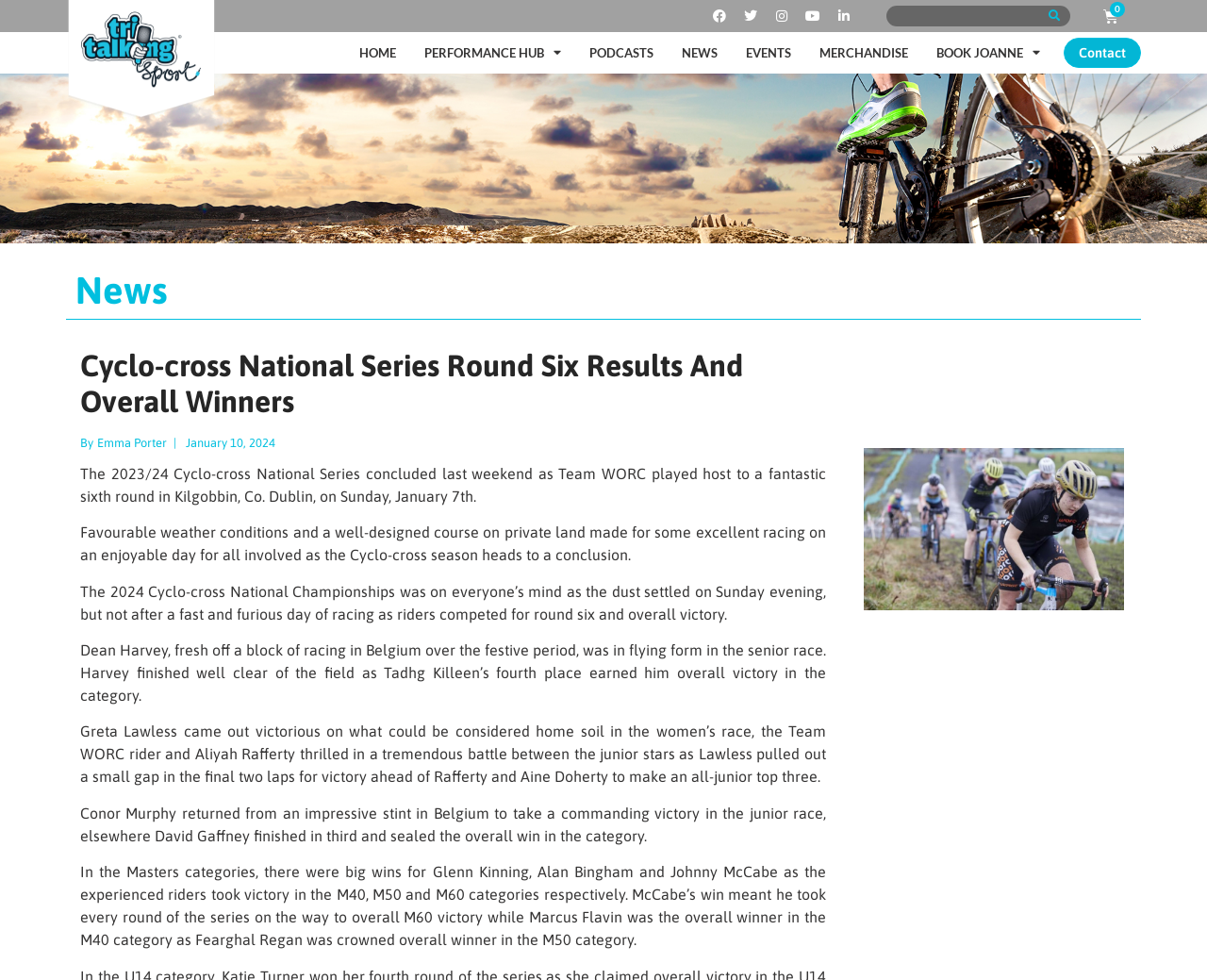Locate the bounding box coordinates of the clickable part needed for the task: "Search for something".

[0.735, 0.006, 0.887, 0.027]